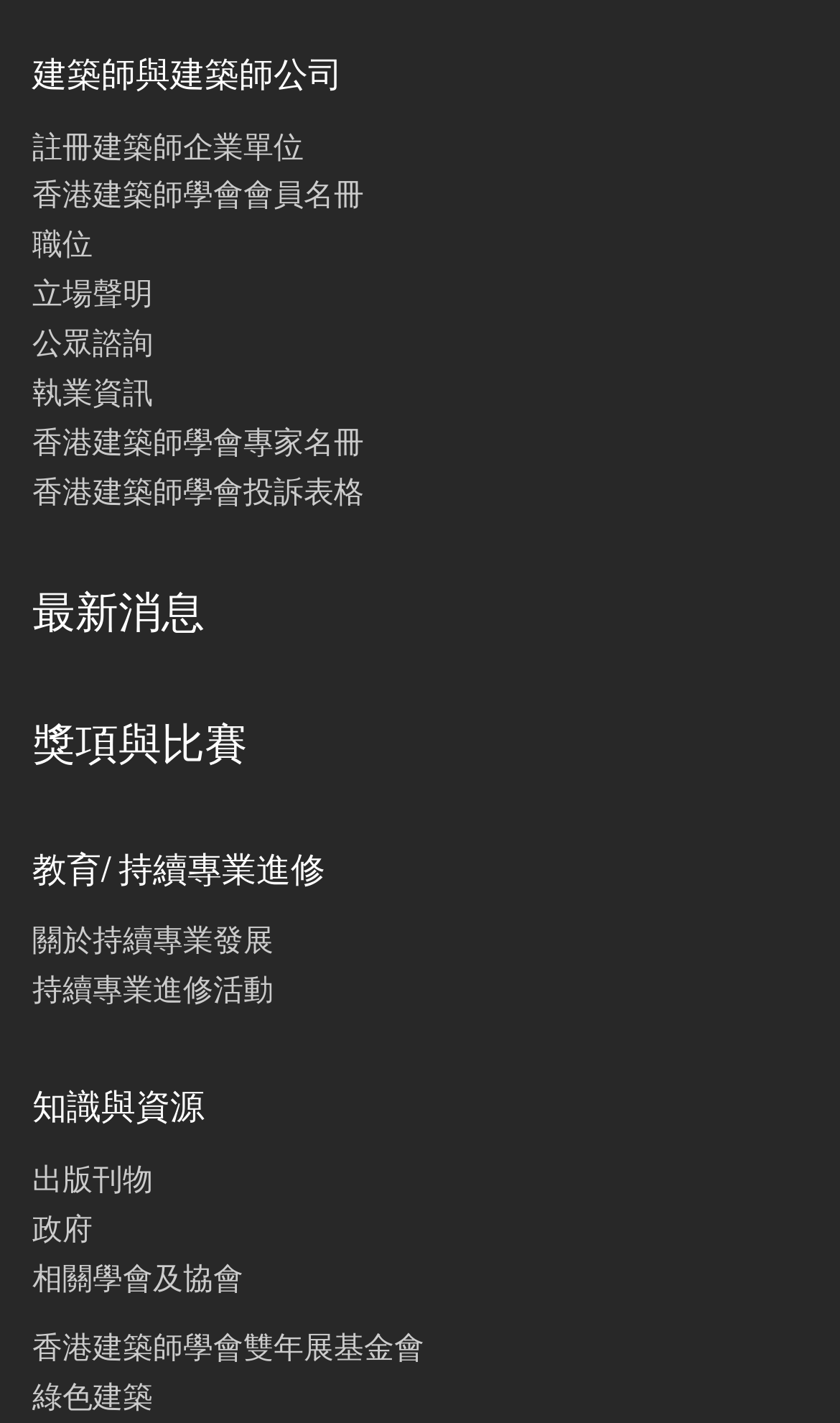Give a one-word or one-phrase response to the question: 
What is the category of the link '職位'?

Job